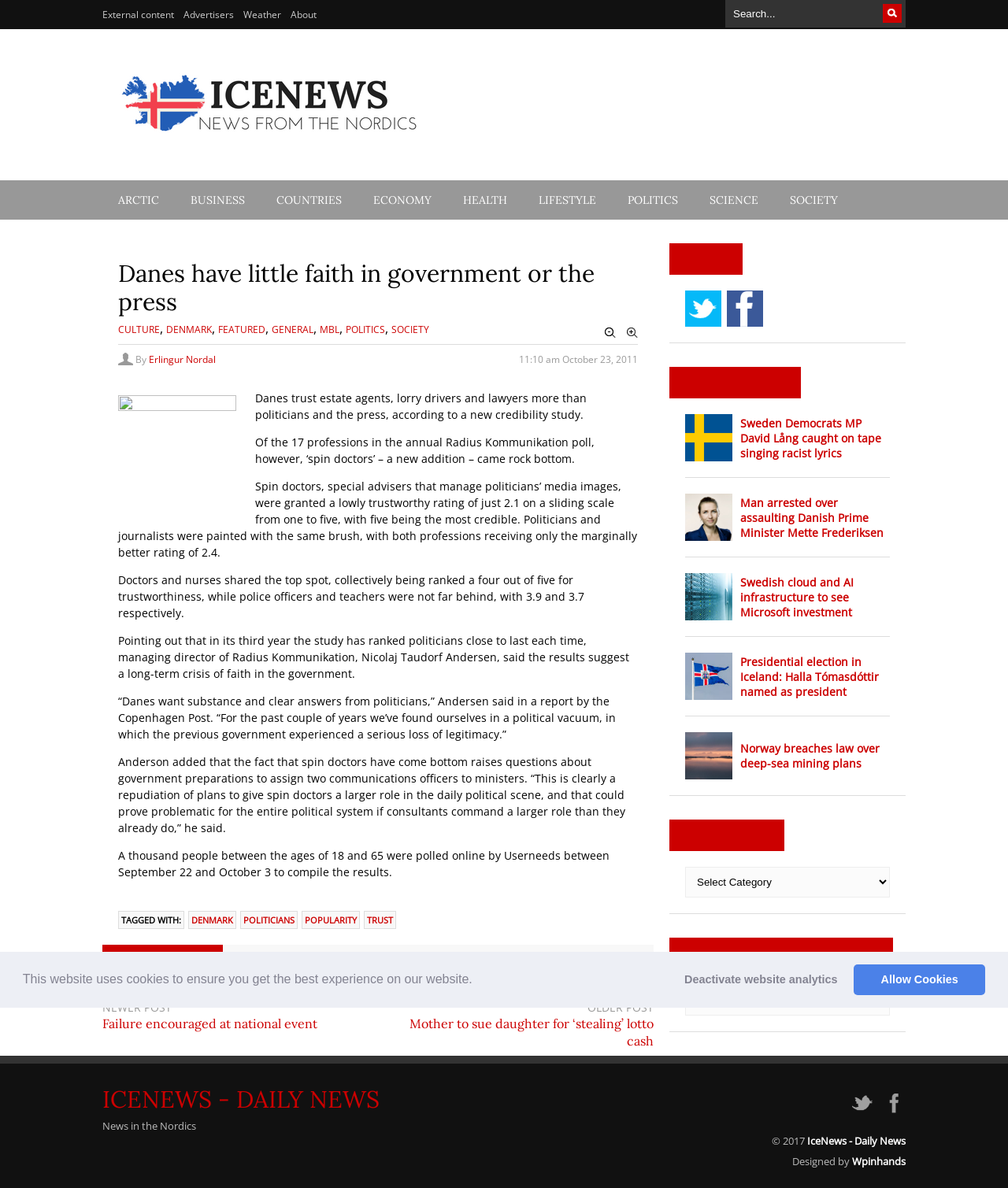Determine and generate the text content of the webpage's headline.

Danes have little faith in government or the press